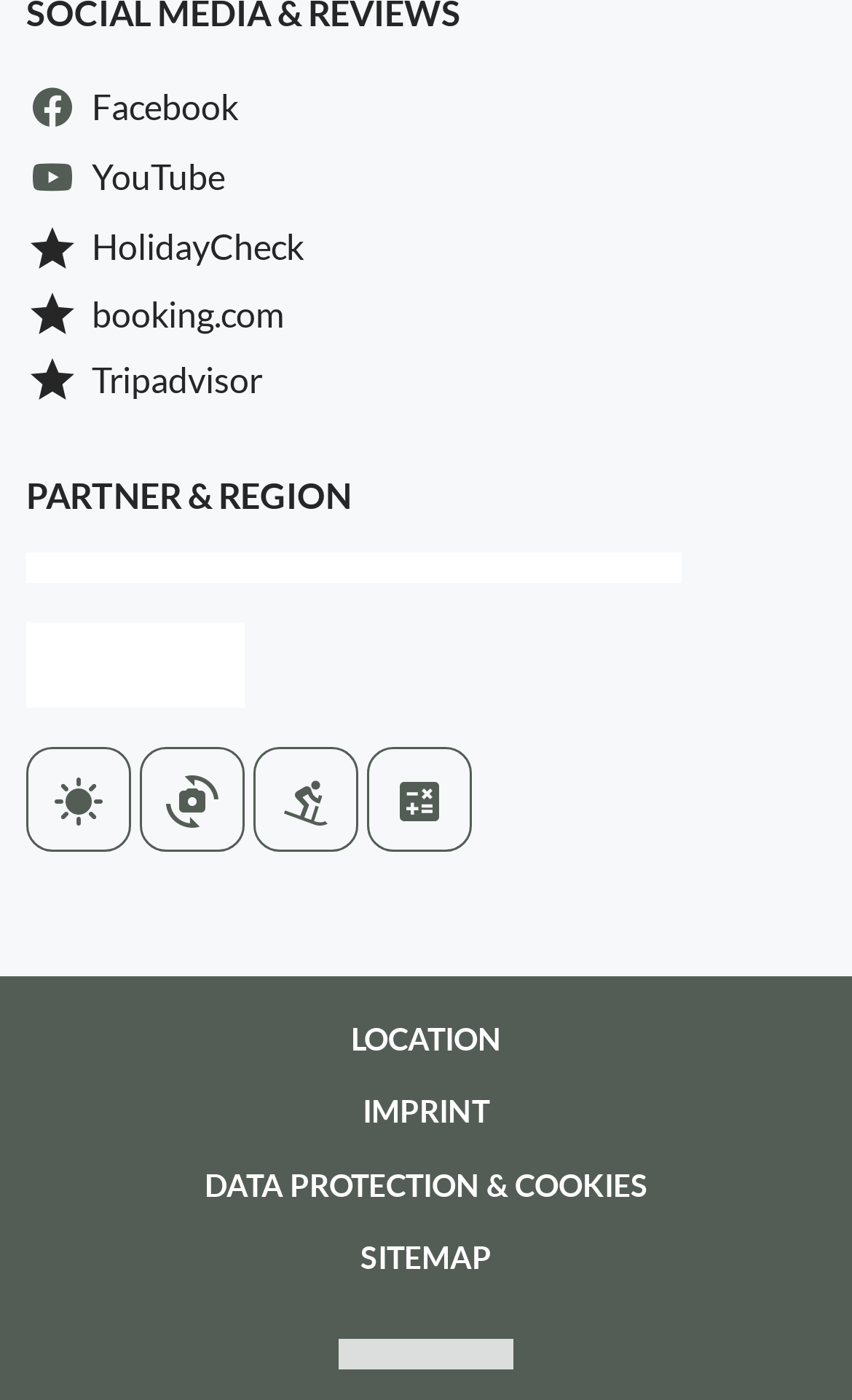How many links are available at the bottom of the webpage?
Answer the question with just one word or phrase using the image.

4